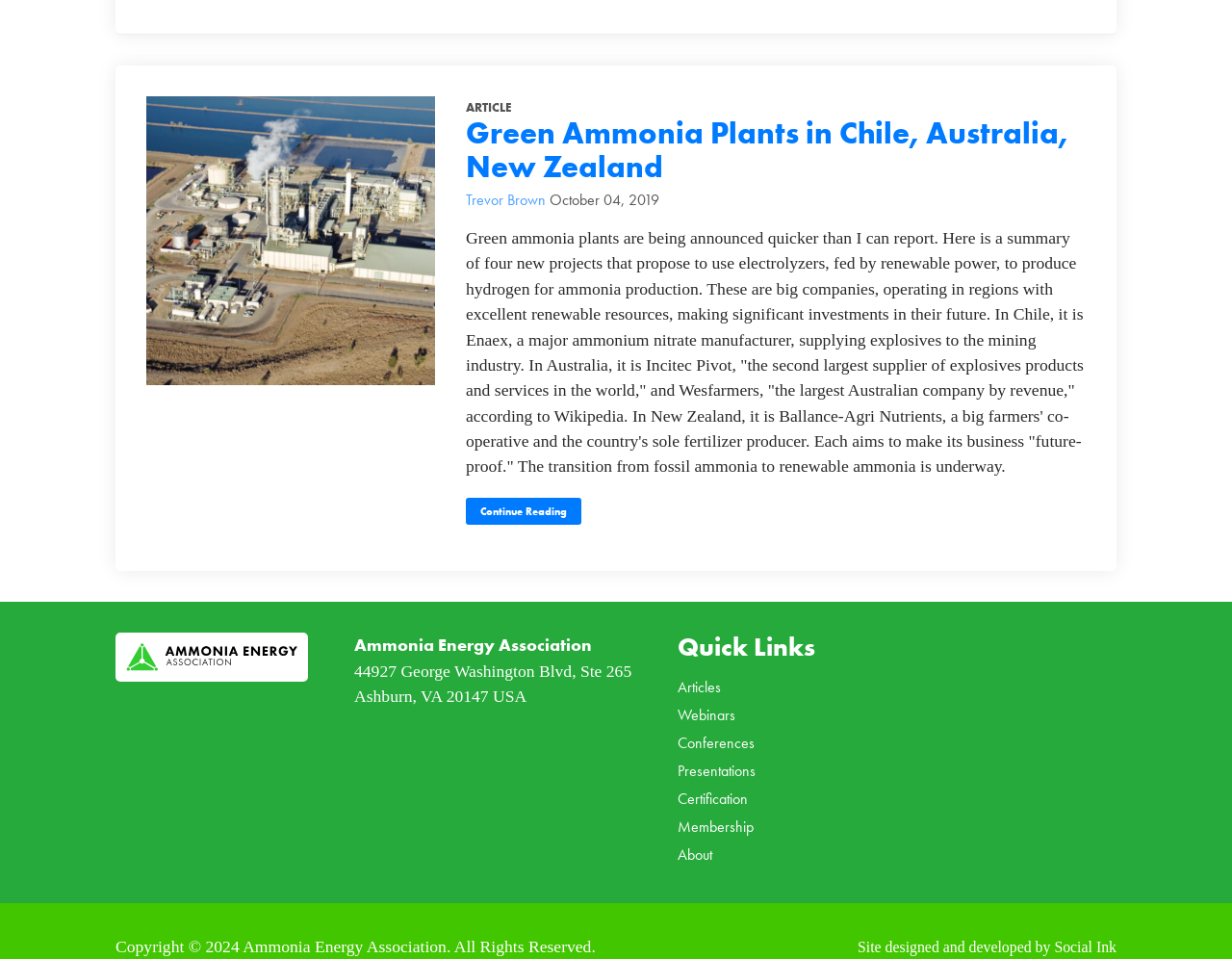Locate the bounding box for the described UI element: "Articles". Ensure the coordinates are four float numbers between 0 and 1, formatted as [left, top, right, bottom].

[0.55, 0.706, 0.585, 0.727]